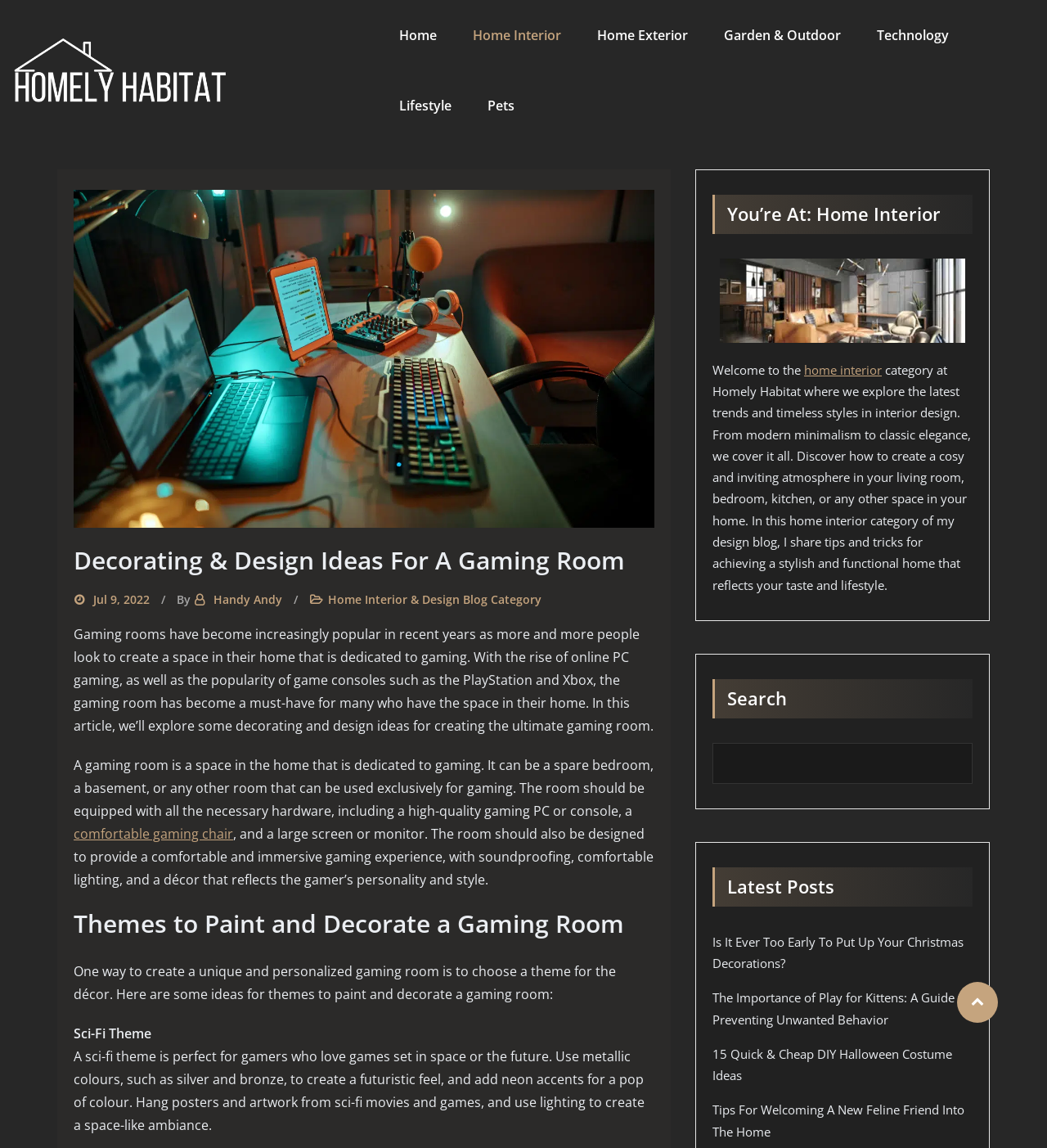Give a detailed explanation of the elements present on the webpage.

This webpage is about decorating and design ideas for a gaming room. At the top left, there is a logo of Homely Habitat, accompanied by a primary menu with links to different categories such as Home, Home Interior, Home Exterior, Garden & Outdoor, Technology, and Lifestyle. 

Below the menu, there is a large image with a heading "Decorating & Design Ideas For A Gaming Room" and a publication date "Jul 9, 2022". The article is written by "Handy Andy" and belongs to the "Home Interior & Design Blog Category".

The main content of the webpage is divided into sections. The first section introduces the concept of a gaming room and its importance. It explains that a gaming room should be equipped with necessary hardware and designed to provide a comfortable and immersive gaming experience.

The next section is about themes to paint and decorate a gaming room. It suggests a sci-fi theme, which can be achieved by using metallic colors, neon accents, and space-like ambiance. 

On the right side of the webpage, there are several sections. The first section displays the current location, "Home Interior", with a category page image and a brief introduction to the home interior category. The second section is a search bar, and the third section displays the latest posts, including articles about Christmas decorations, kitten behavior, DIY Halloween costumes, and welcoming a new feline friend into the home. At the bottom right, there is a social media link.